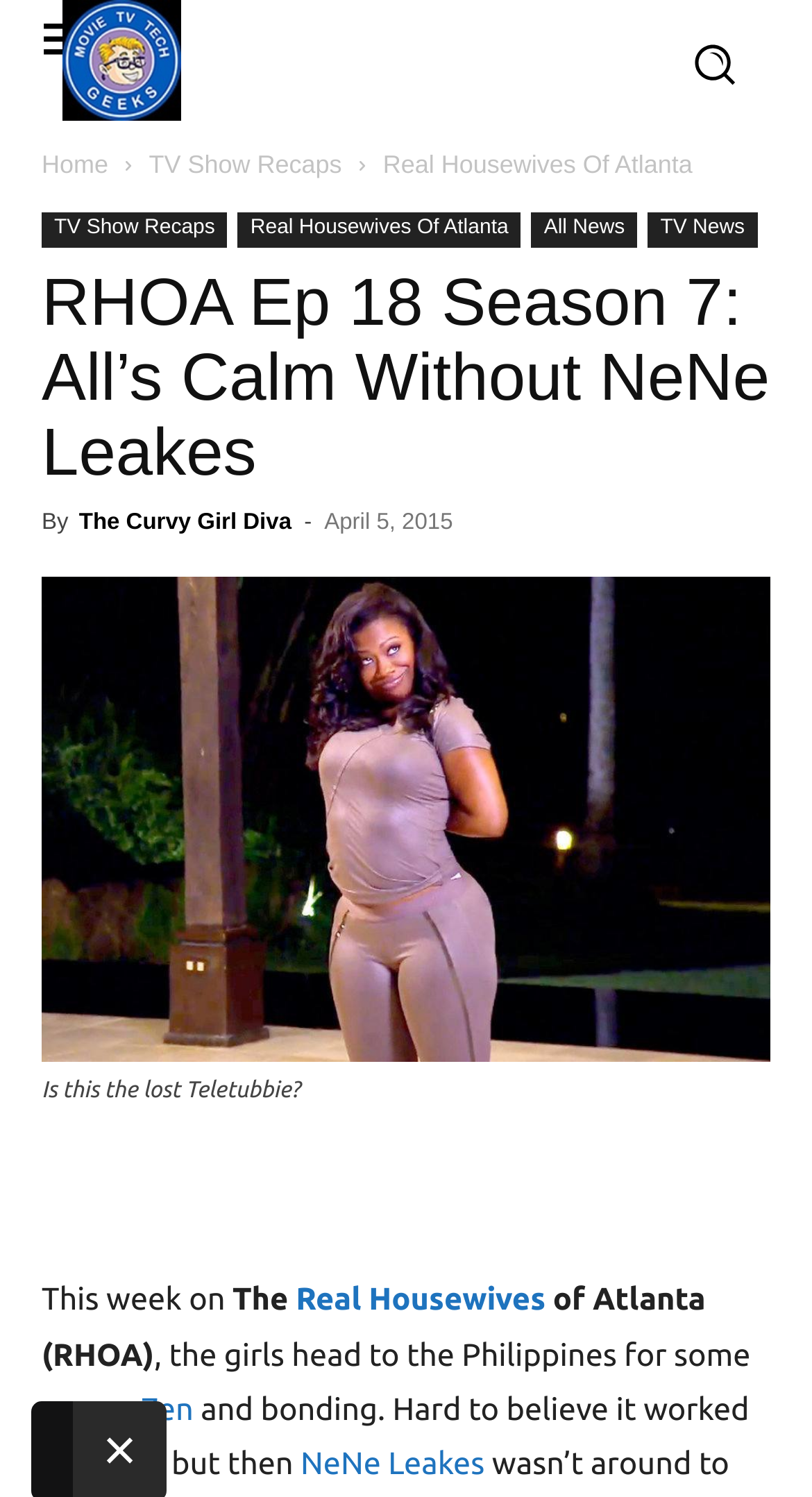When was the article published?
Refer to the image and offer an in-depth and detailed answer to the question.

I found the answer by looking at the time section of the webpage, where it says 'April 5, 2015'. This is located below the author section and above the main article text.